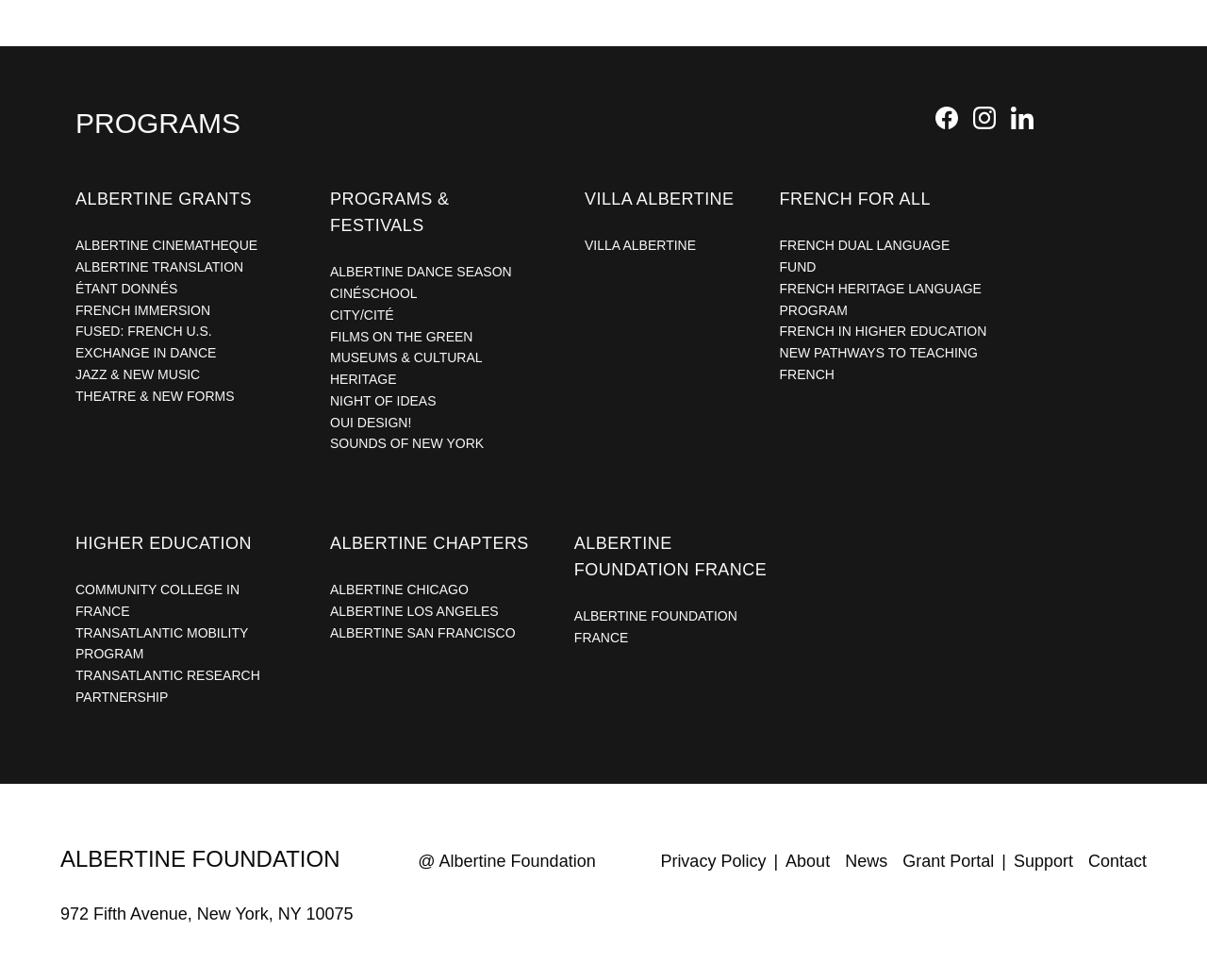Reply to the question with a single word or phrase:
What is the address of the organization?

972 Fifth Avenue, New York, NY 10075